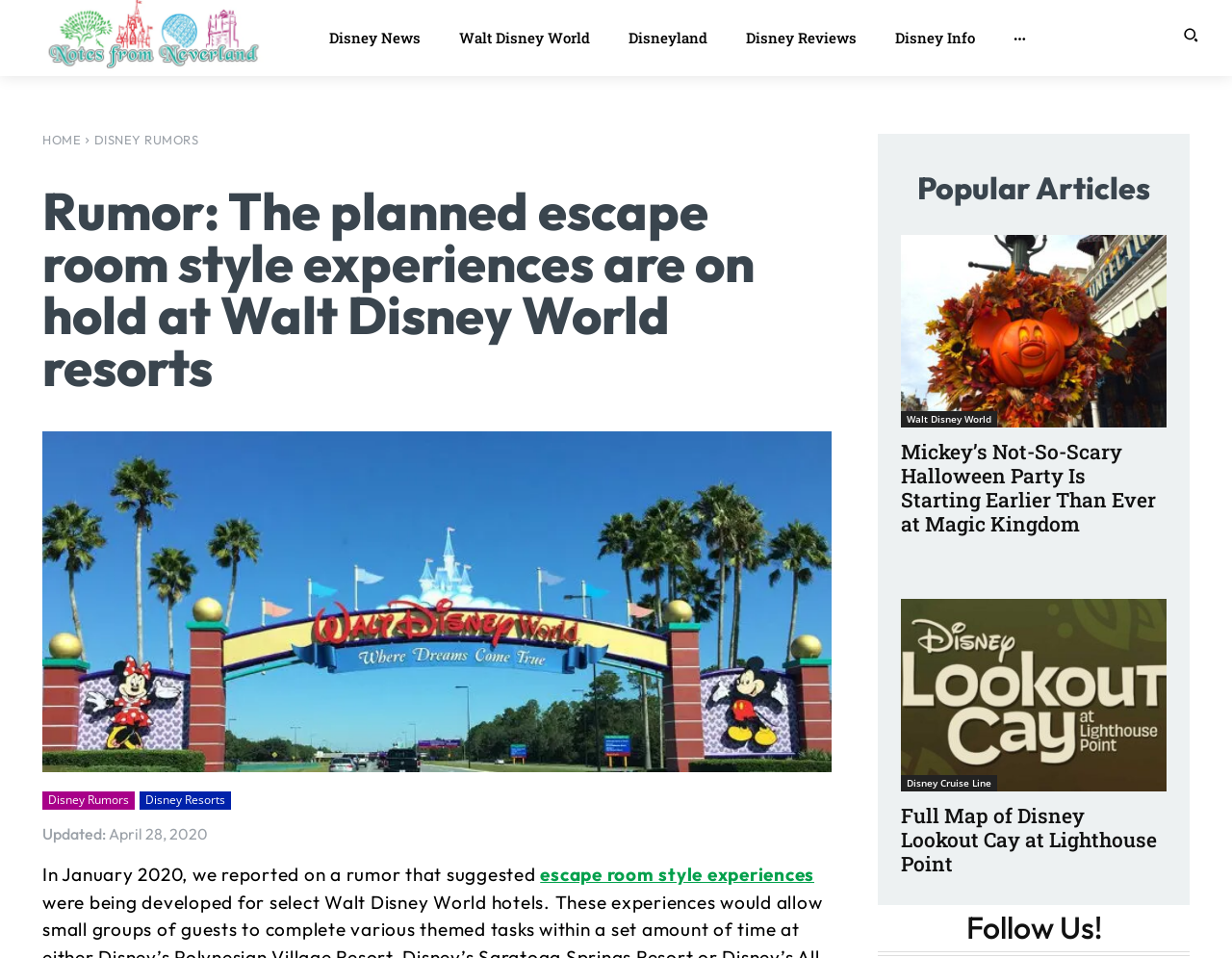Answer with a single word or phrase: 
What is the category of the article?

Disney Rumors